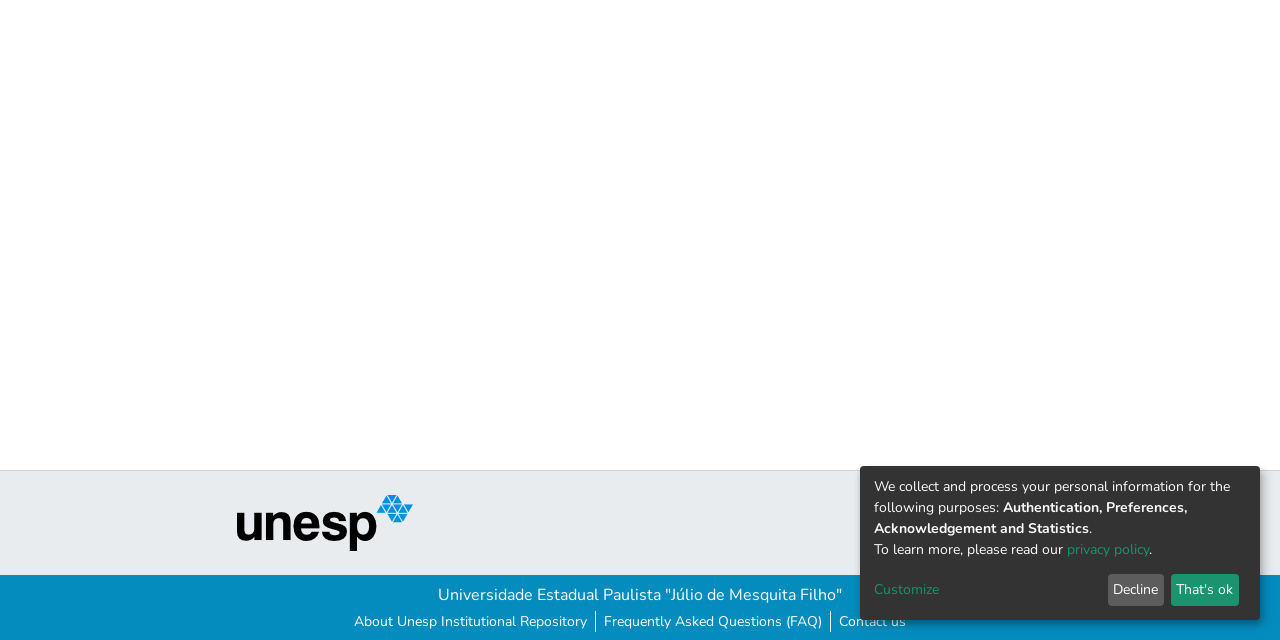Provide the bounding box coordinates of the HTML element described by the text: "Customize".

[0.683, 0.905, 0.86, 0.938]